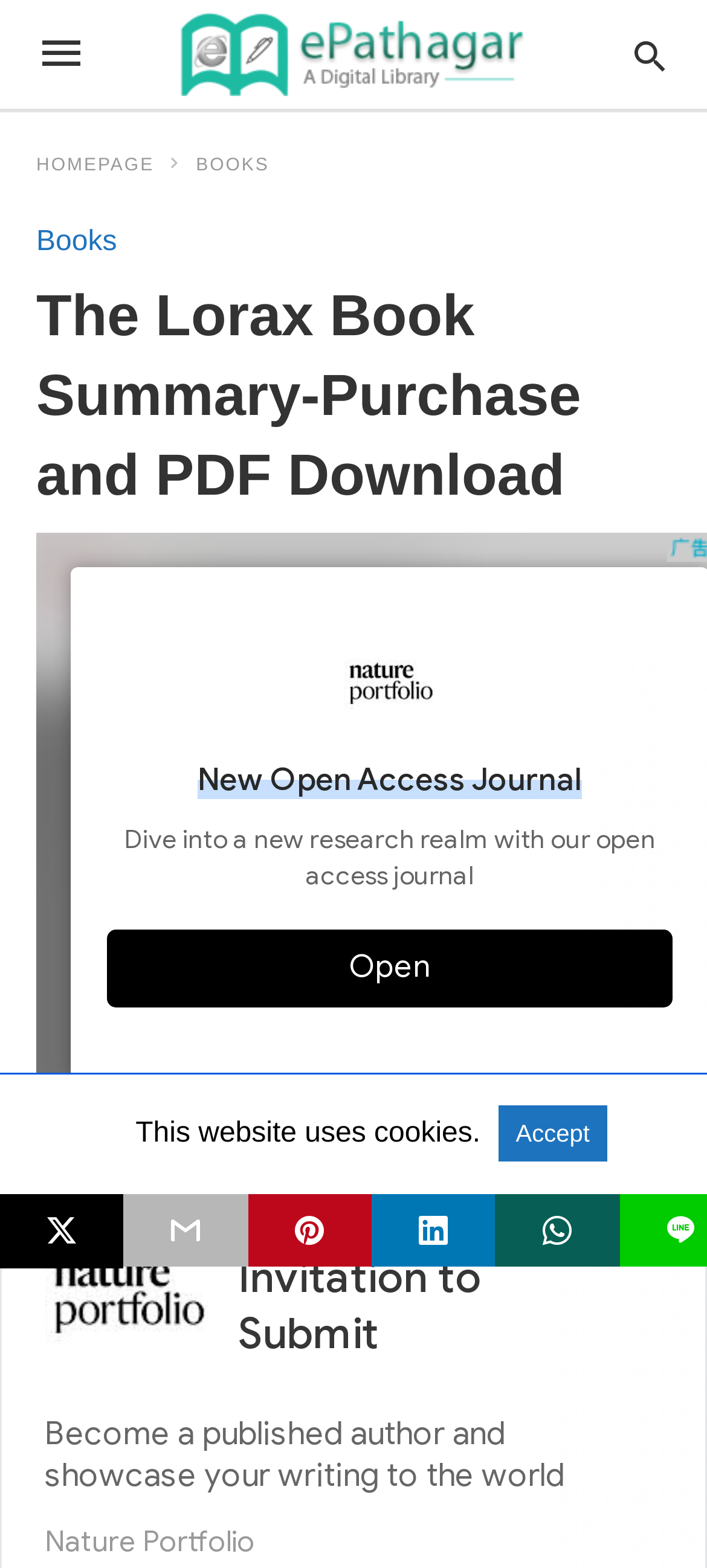Can you identify the bounding box coordinates of the clickable region needed to carry out this instruction: 'Search for a query'? The coordinates should be four float numbers within the range of 0 to 1, stated as [left, top, right, bottom].

[0.89, 0.021, 0.949, 0.048]